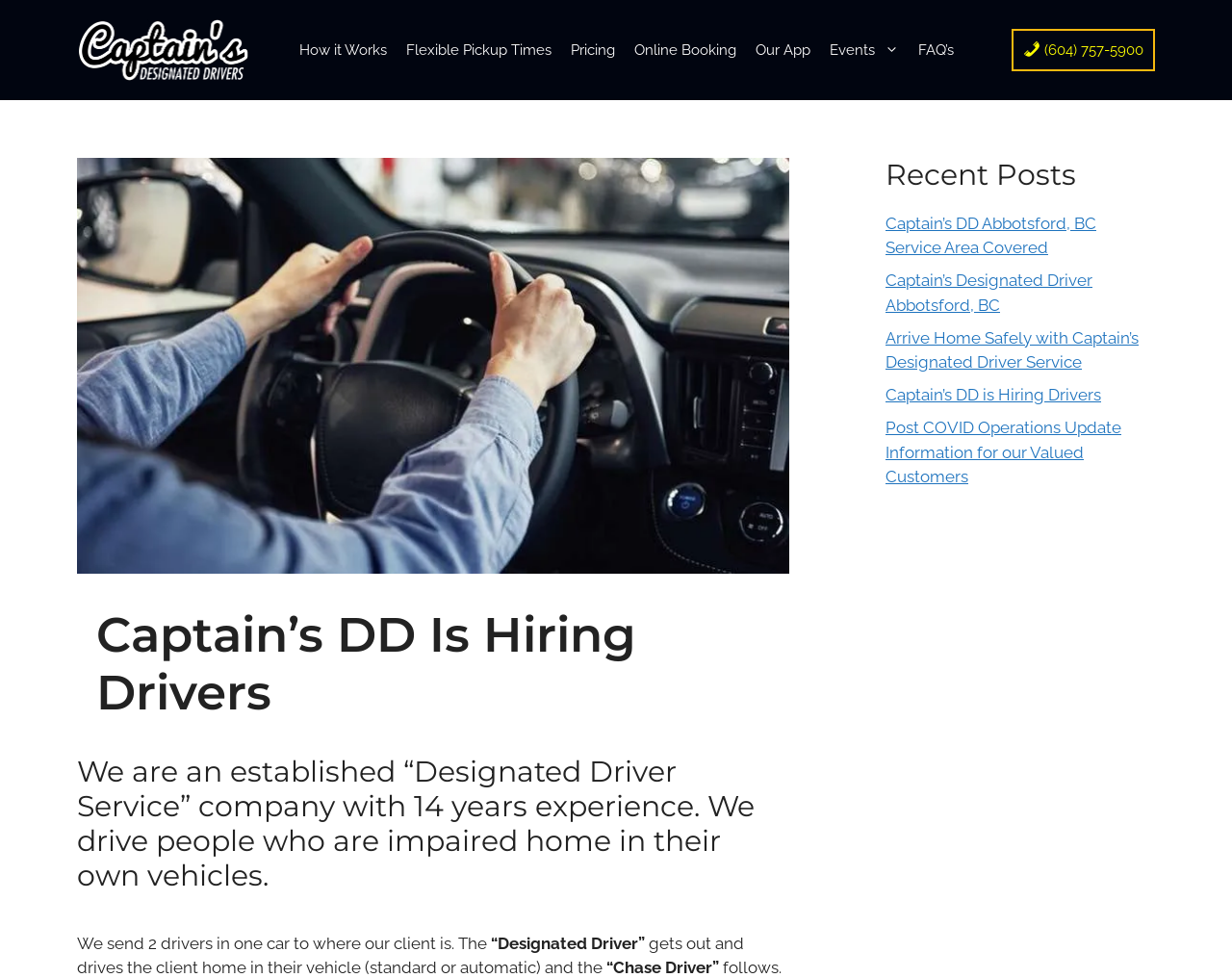Find the bounding box coordinates of the UI element according to this description: "274".

None